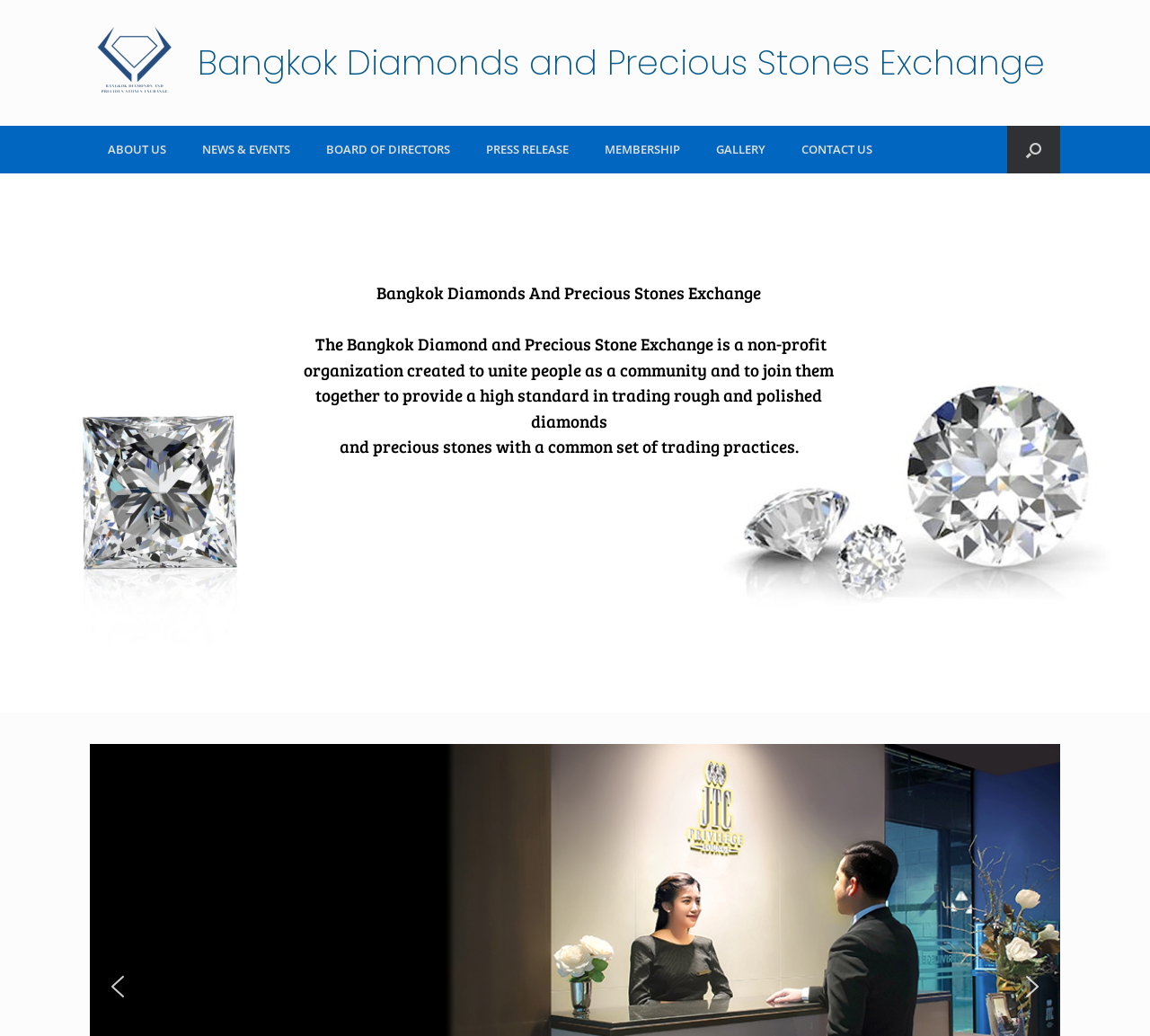Please identify the bounding box coordinates of the clickable element to fulfill the following instruction: "Click the ABOUT US link". The coordinates should be four float numbers between 0 and 1, i.e., [left, top, right, bottom].

[0.078, 0.121, 0.16, 0.167]